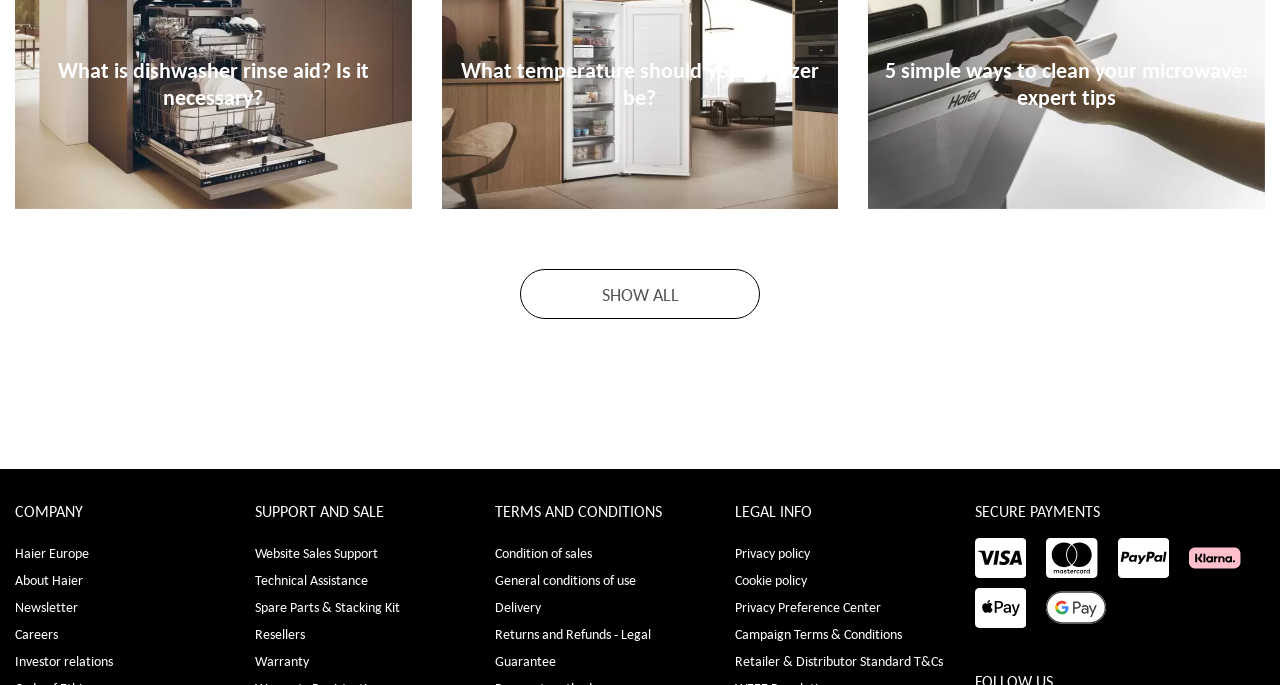Pinpoint the bounding box coordinates of the element to be clicked to execute the instruction: "Click the 'Strategize' link".

None